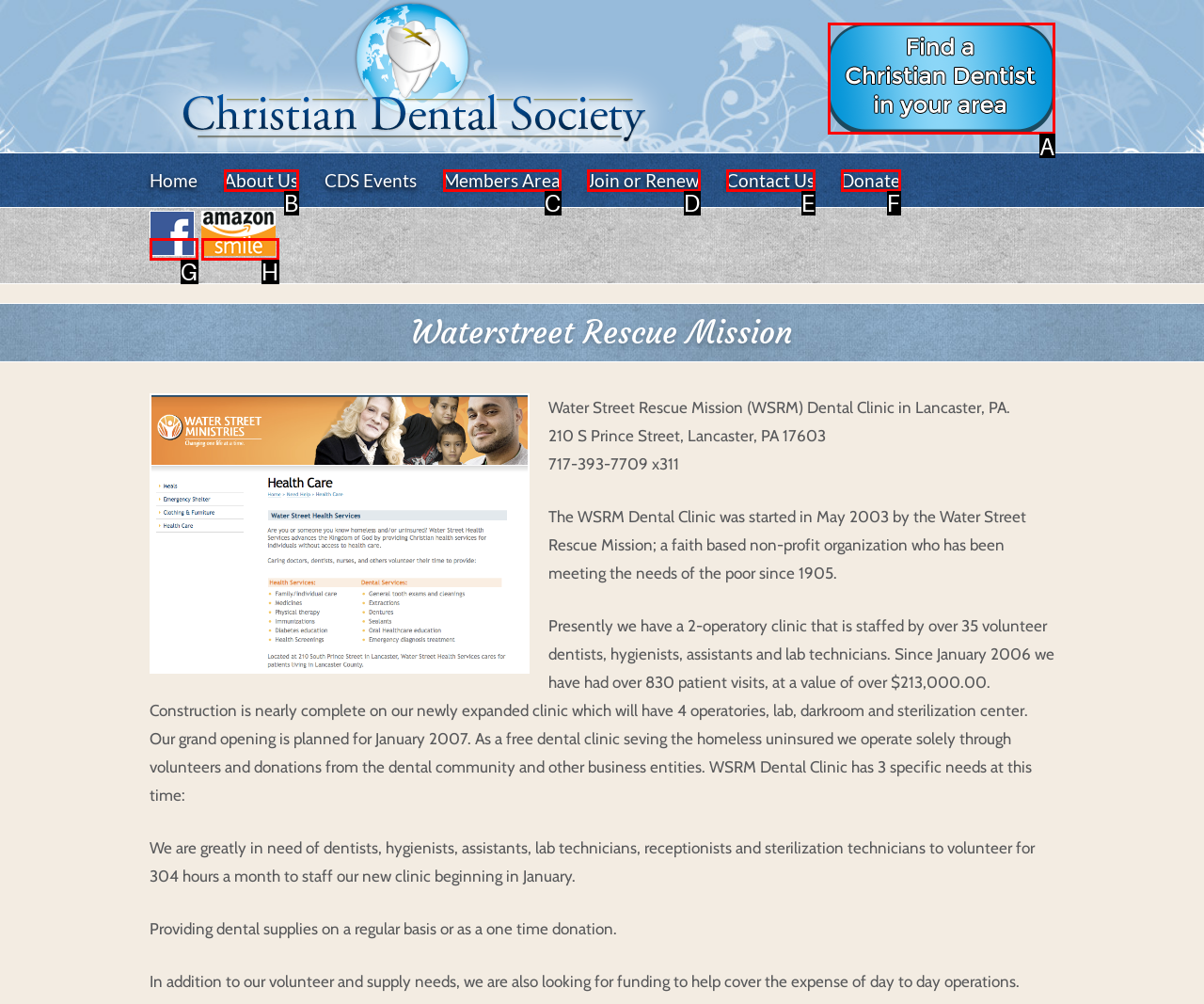What option should I click on to execute the task: Click on Find a Dentist? Give the letter from the available choices.

A